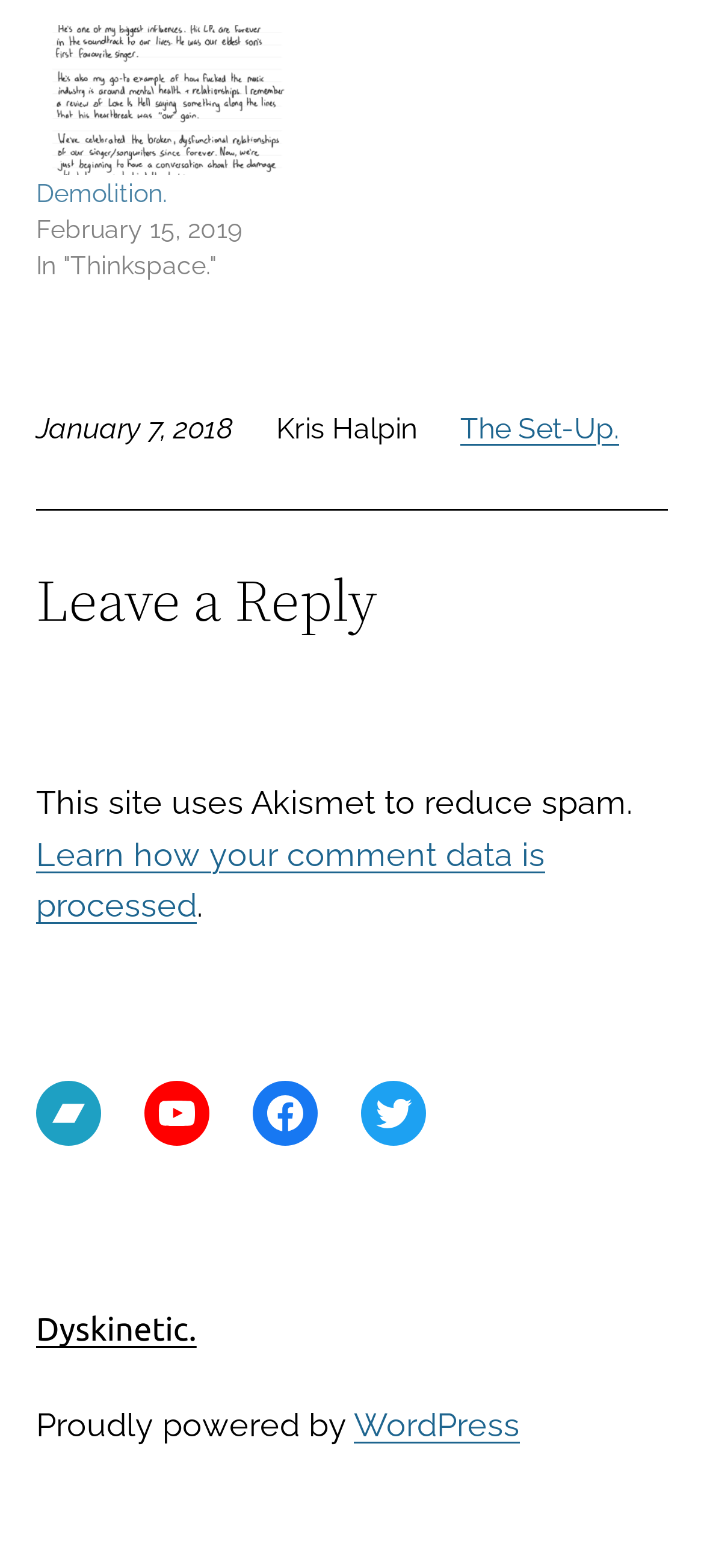Using the given element description, provide the bounding box coordinates (top-left x, top-left y, bottom-right x, bottom-right y) for the corresponding UI element in the screenshot: WordPress

[0.503, 0.896, 0.738, 0.921]